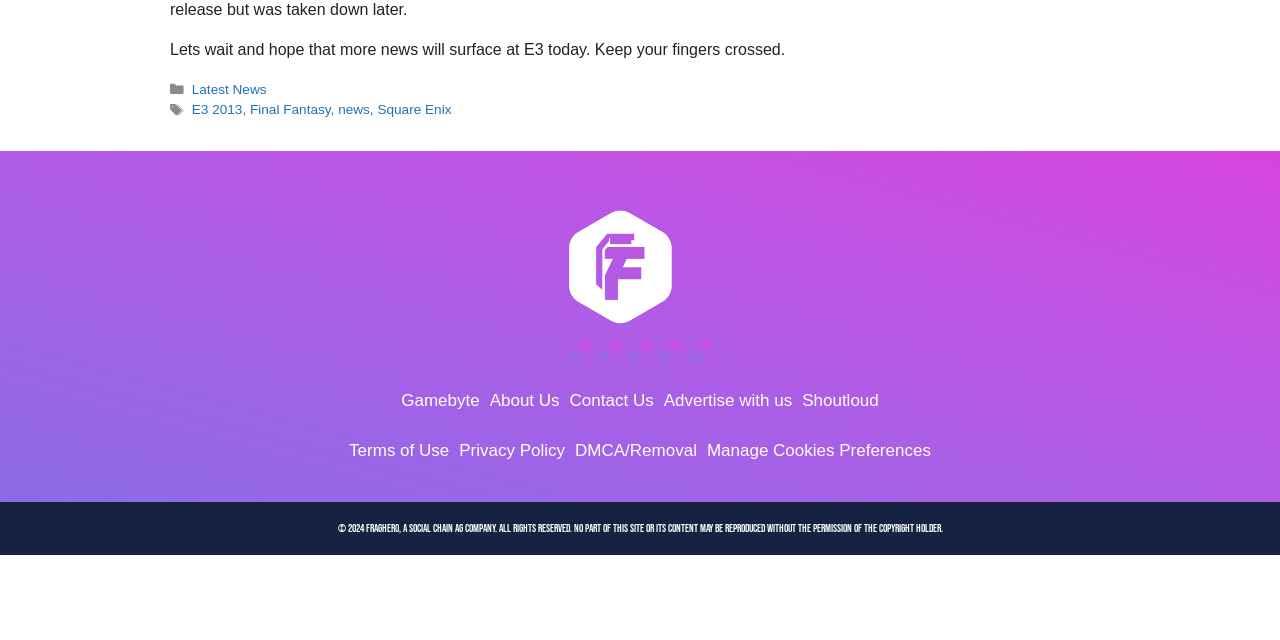Given the following UI element description: "Manage Cookies Preferences", find the bounding box coordinates in the webpage screenshot.

[0.552, 0.689, 0.727, 0.719]